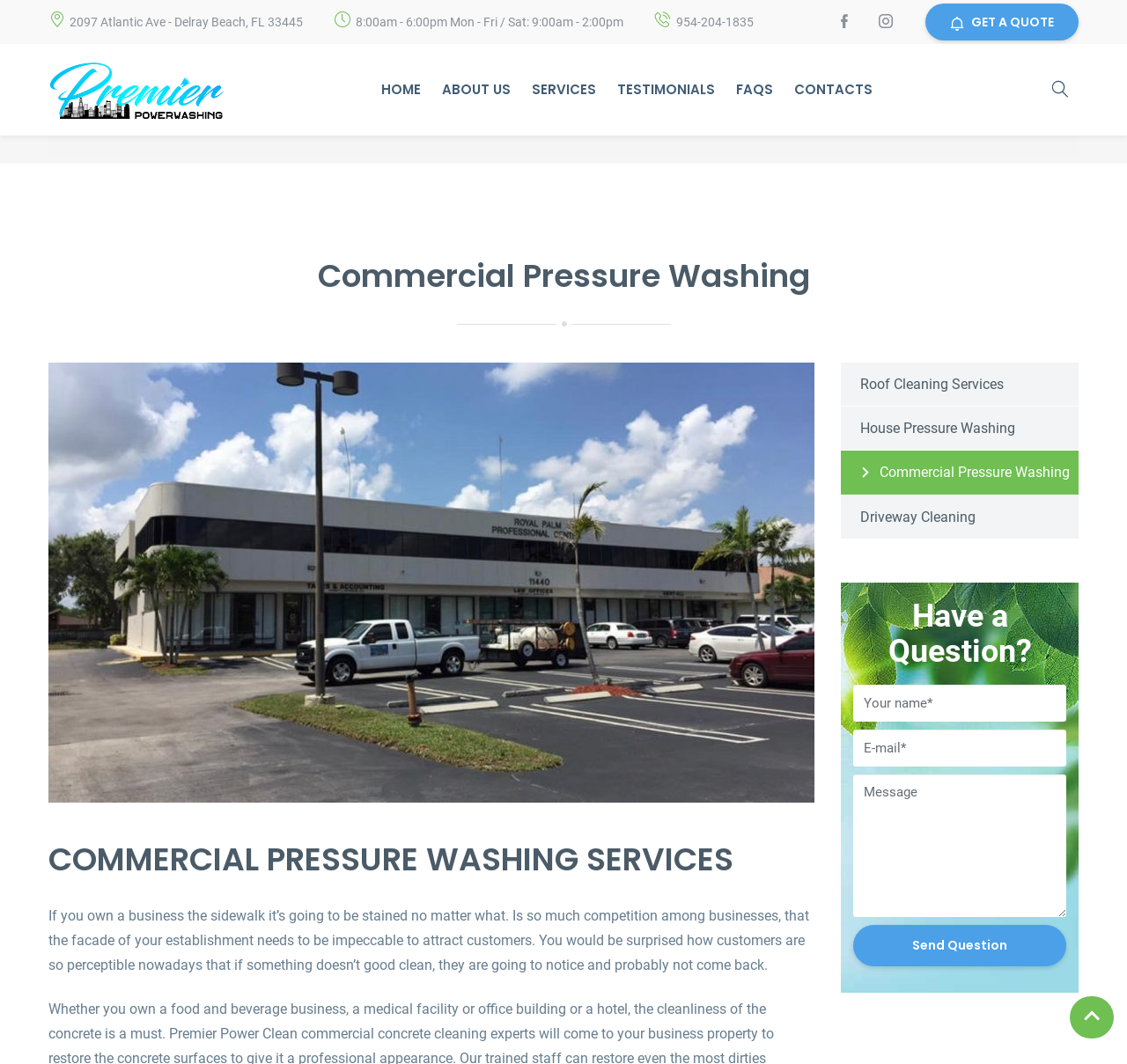Create a full and detailed caption for the entire webpage.

The webpage is about Commercial Pressure Washing services provided by Premier Power Clean. At the top left, there is a logo and a navigation menu with links to different sections of the website, including HOME, ABOUT US, SERVICES, TESTIMONIALS, FAQS, and CONTACTS. 

Below the navigation menu, there is a heading that reads "Commercial Pressure Washing" in a prominent font. To the right of the heading, there is an image that takes up most of the width of the page, showcasing the company's services.

On the top right, there is a section that displays the company's address, business hours, and phone number. There are also two social media links and a "GET A QUOTE" button.

Further down the page, there is a heading that reads "COMMERCIAL PRESSURE WASHING SERVICES" followed by a paragraph of text that explains the importance of maintaining a clean facade for businesses. 

Below this text, there are four links to specific services offered by the company, including Roof Cleaning Services, House Pressure Washing, Commercial Pressure Washing, and Driveway Cleaning.

At the bottom of the page, there is a section with a heading "Have a Question?" and a form that allows users to submit their questions. The form includes fields for the user's name, email, and message, as well as a "Send Question" button.